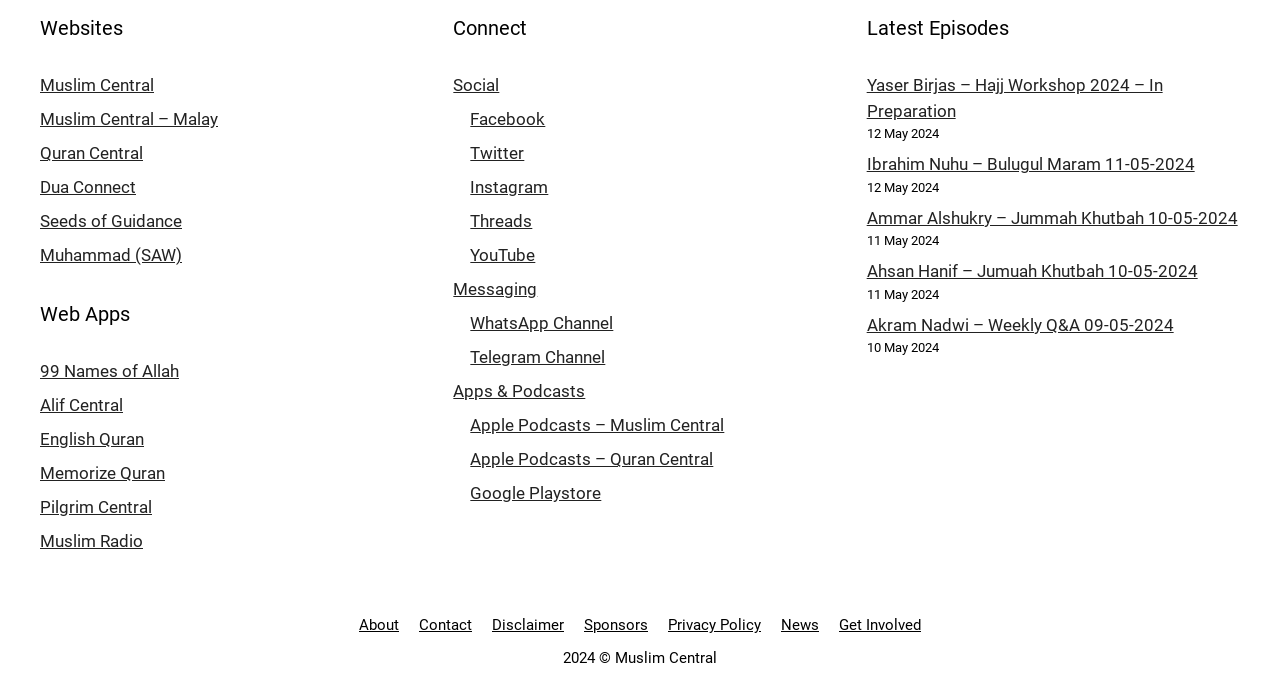Find the bounding box coordinates of the clickable area required to complete the following action: "Go to Facebook page".

[0.367, 0.159, 0.426, 0.188]